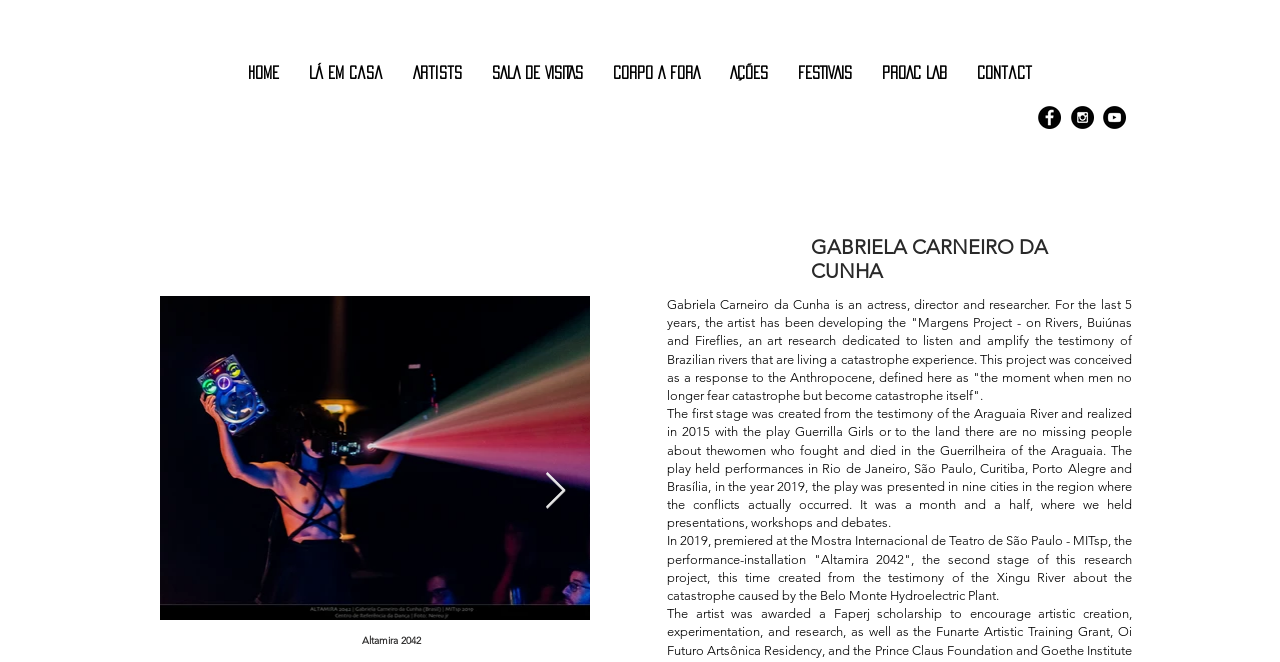Please locate the bounding box coordinates of the element that should be clicked to complete the given instruction: "Click Next Item".

[0.425, 0.713, 0.443, 0.772]